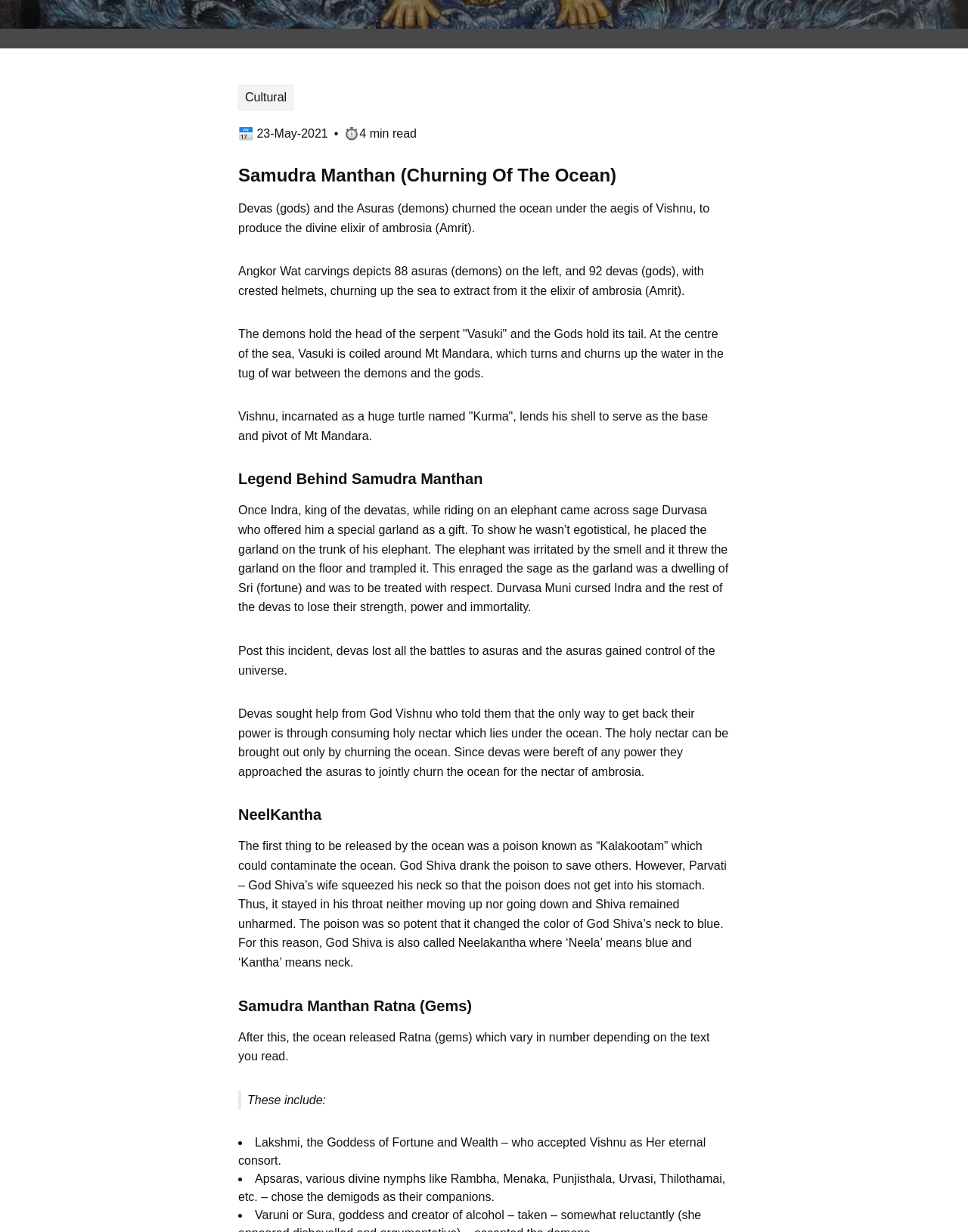Using the description: "parent_node: NeelKantha aria-label="neelkantha permalink"", determine the UI element's bounding box coordinates. Ensure the coordinates are in the format of four float numbers between 0 and 1, i.e., [left, top, right, bottom].

[0.23, 0.654, 0.246, 0.669]